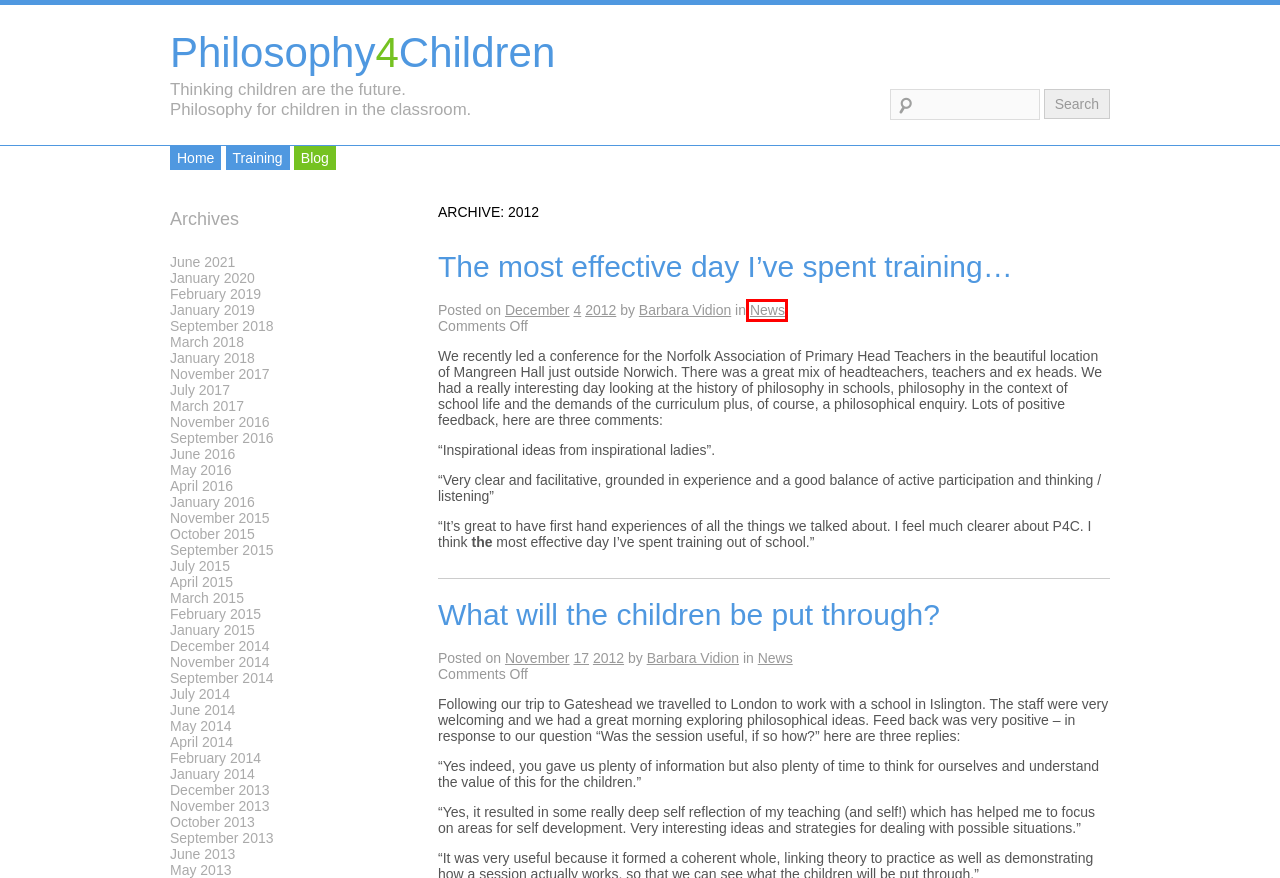Using the screenshot of a webpage with a red bounding box, pick the webpage description that most accurately represents the new webpage after the element inside the red box is clicked. Here are the candidates:
A. Philosophy4Children | 2015 | July
B. Philosophy4Children | 2019 | January
C. Philosophy4Children | 2013 | November
D. Philosophy4Children | 2014 | January
E. Philosophy4Children | News
F. Philosophy4Children | 2018 | March
G. Philosophy4Children | 2017 | November
H. Philosophy4Children | 2017 | March

E